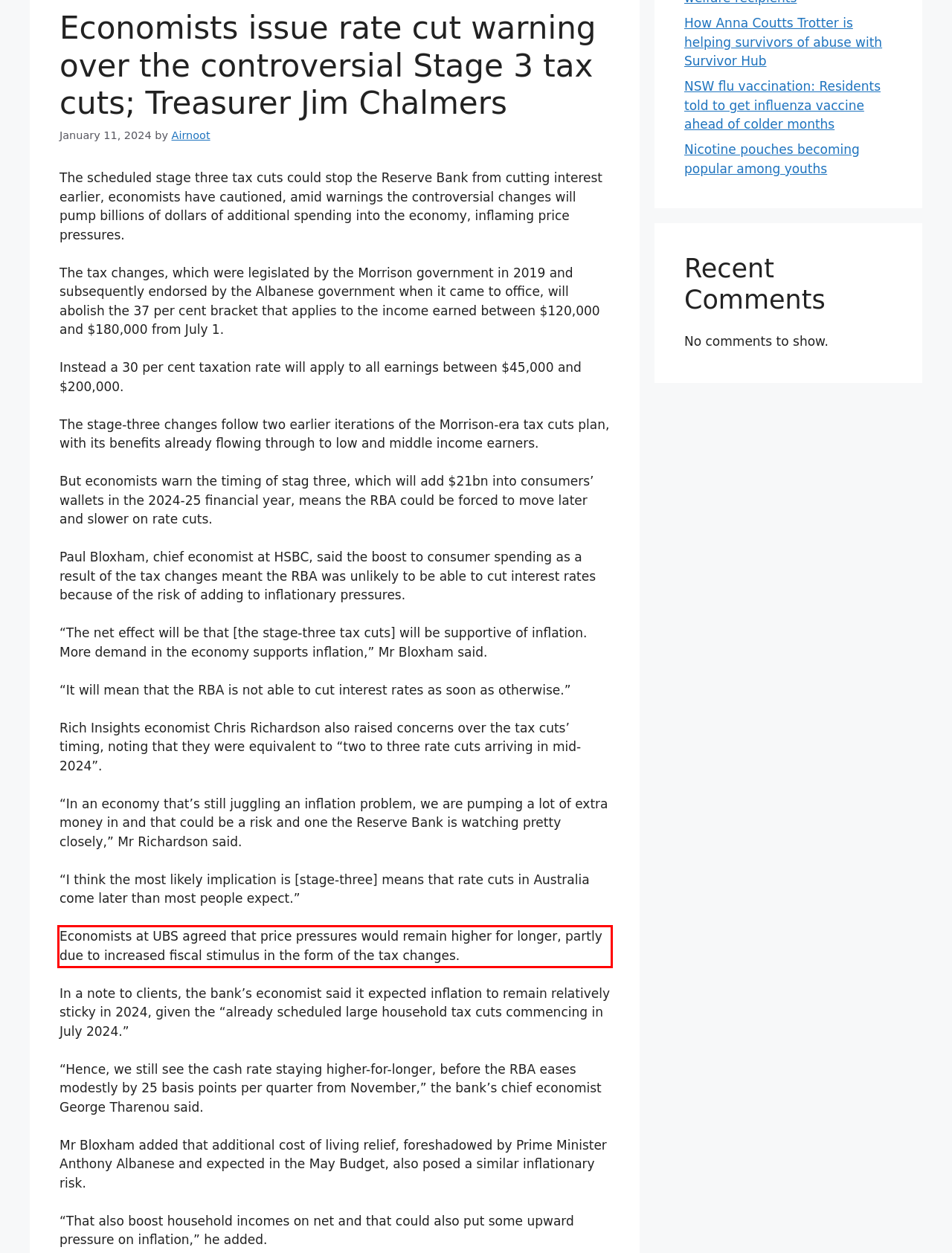Within the screenshot of the webpage, there is a red rectangle. Please recognize and generate the text content inside this red bounding box.

Economists at UBS agreed that price pressures would remain higher for longer, partly due to increased fiscal stimulus in the form of the tax changes.